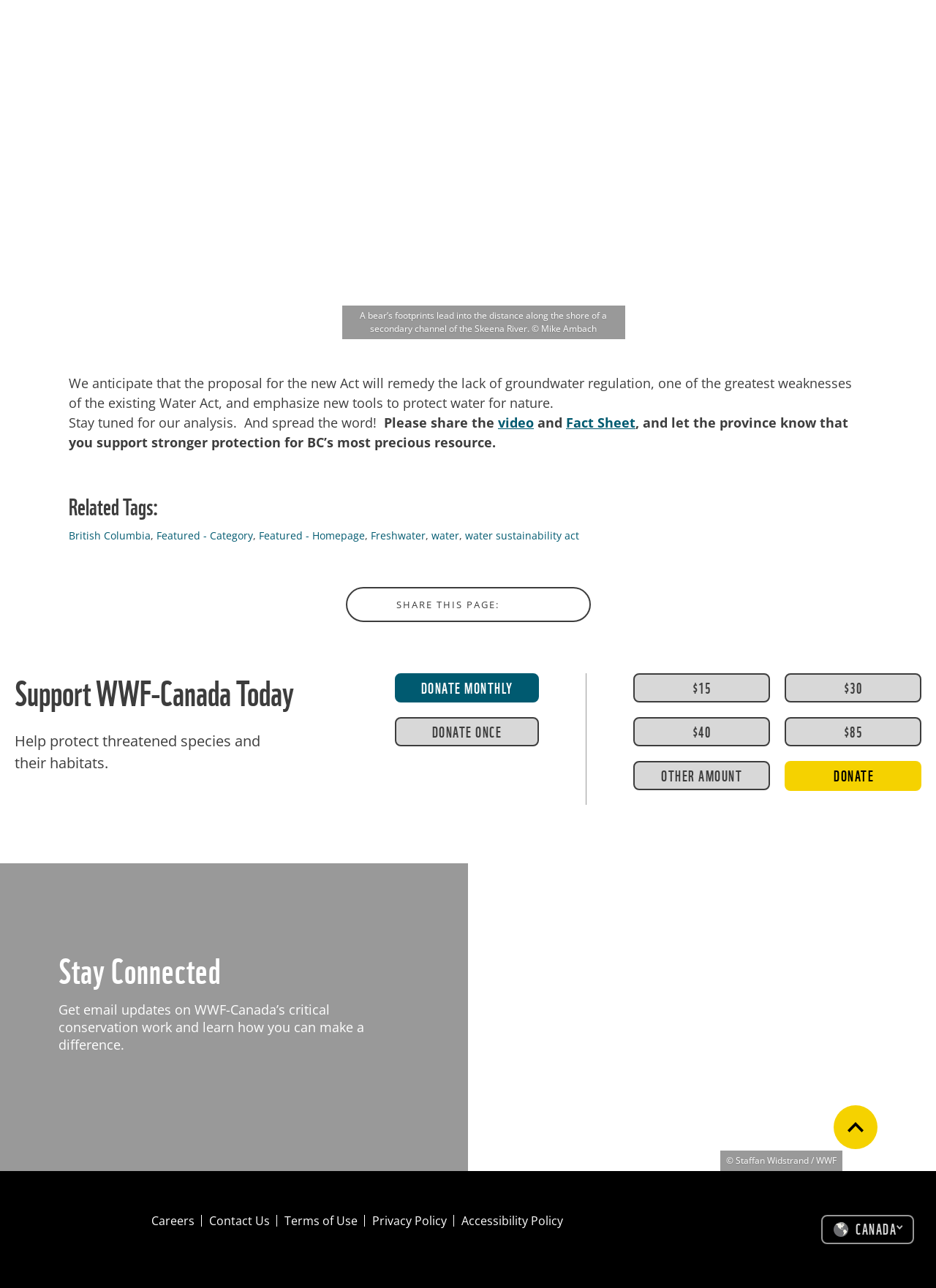What can be done to support WWF-Canada?
Based on the image content, provide your answer in one word or a short phrase.

Donate